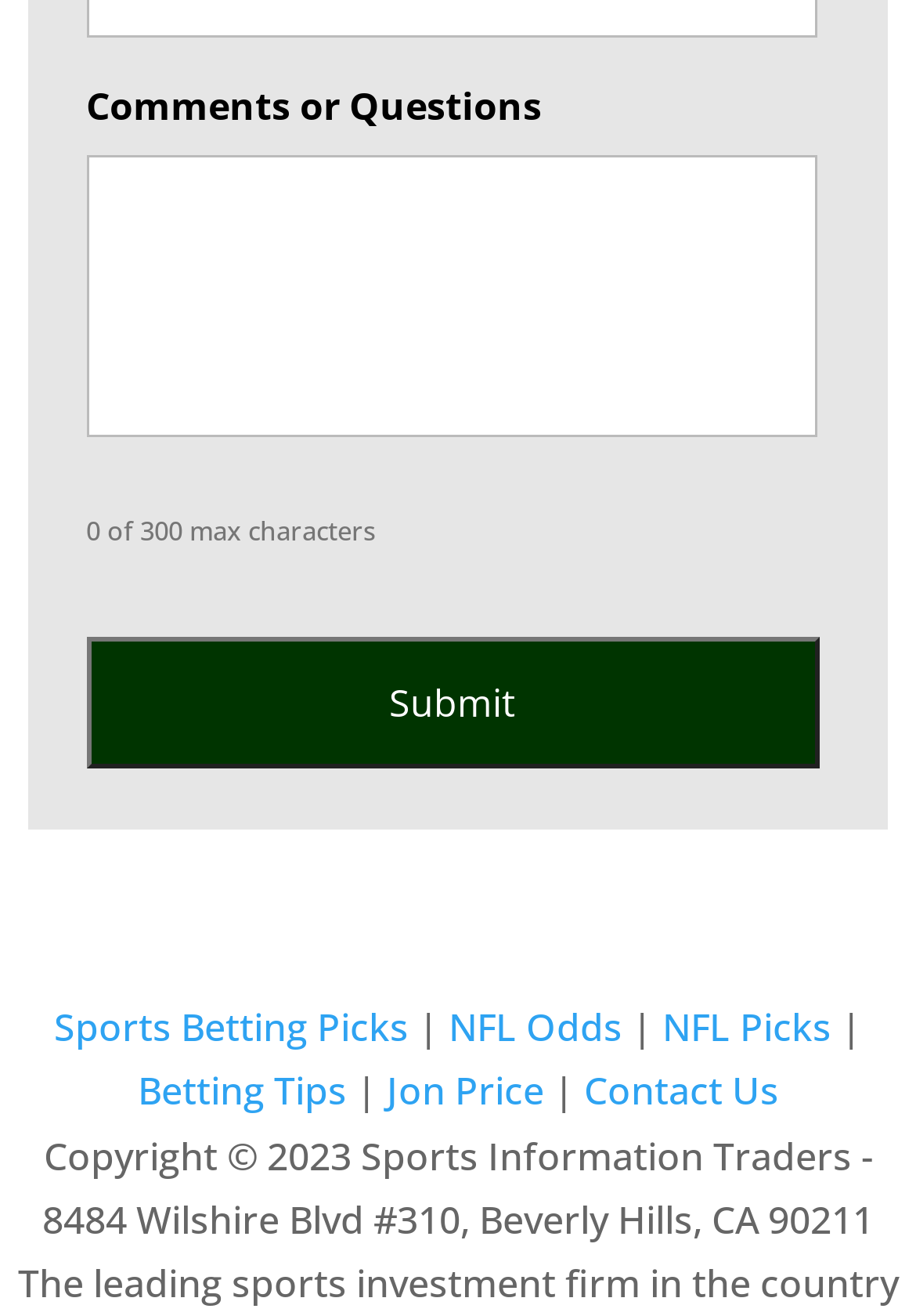What is the maximum character limit for comments?
Please provide a single word or phrase based on the screenshot.

300